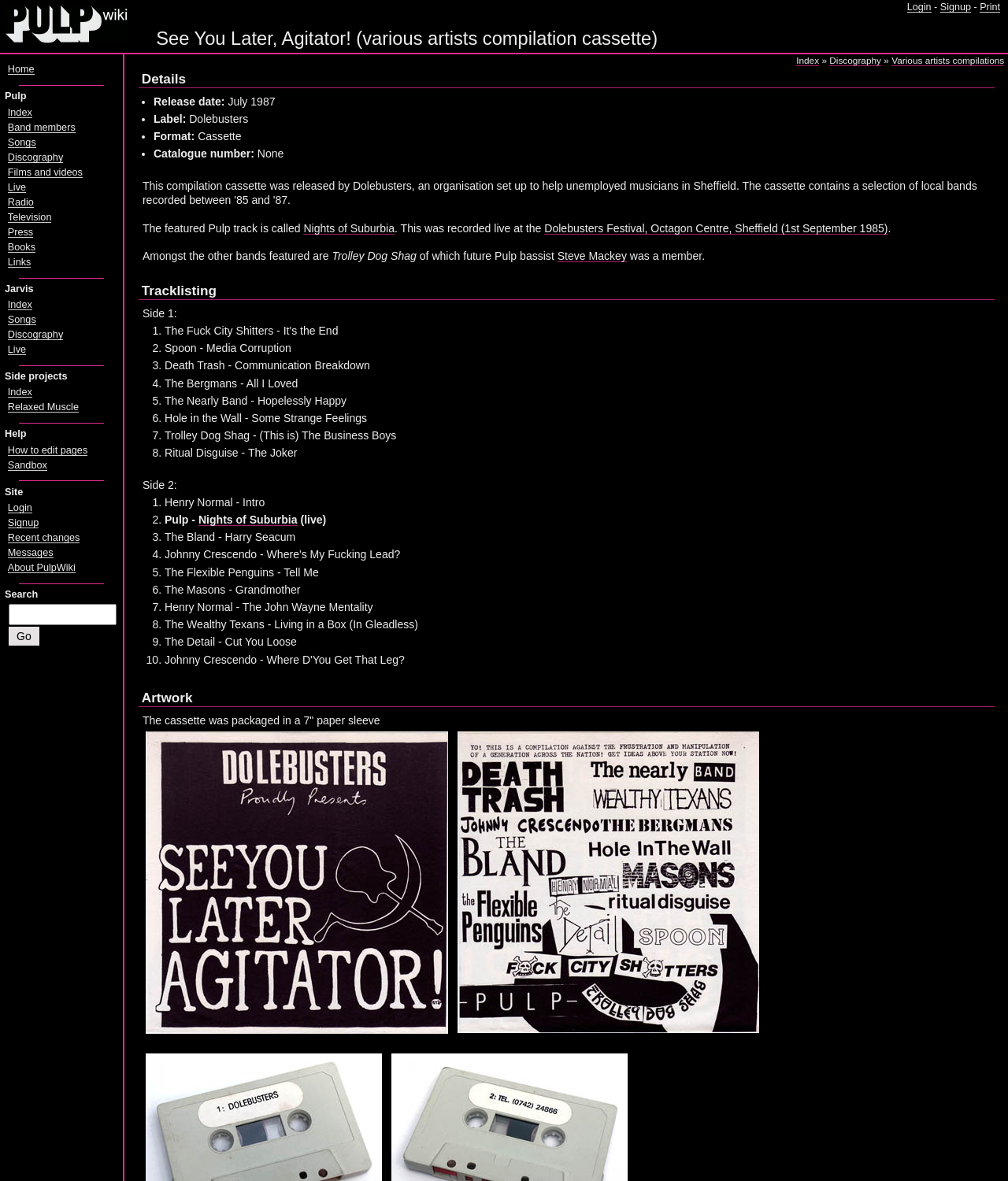Find the bounding box coordinates for the element that must be clicked to complete the instruction: "Check the track Nights of Suburbia". The coordinates should be four float numbers between 0 and 1, indicated as [left, top, right, bottom].

[0.301, 0.188, 0.391, 0.199]